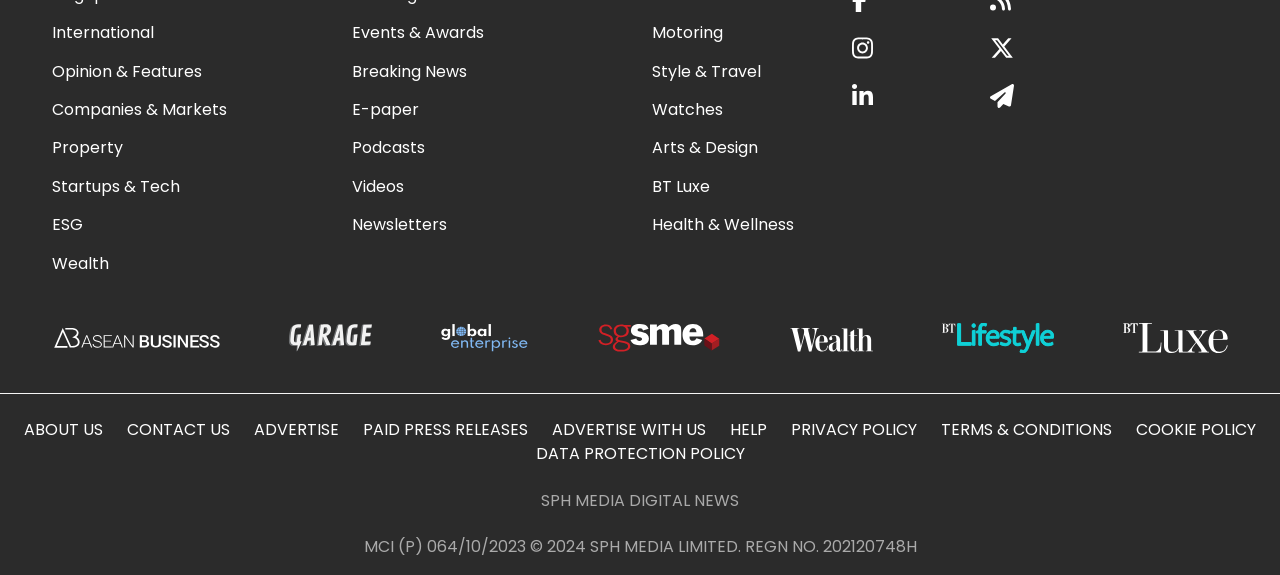Find the coordinates for the bounding box of the element with this description: "Breaking News".

[0.275, 0.104, 0.365, 0.144]